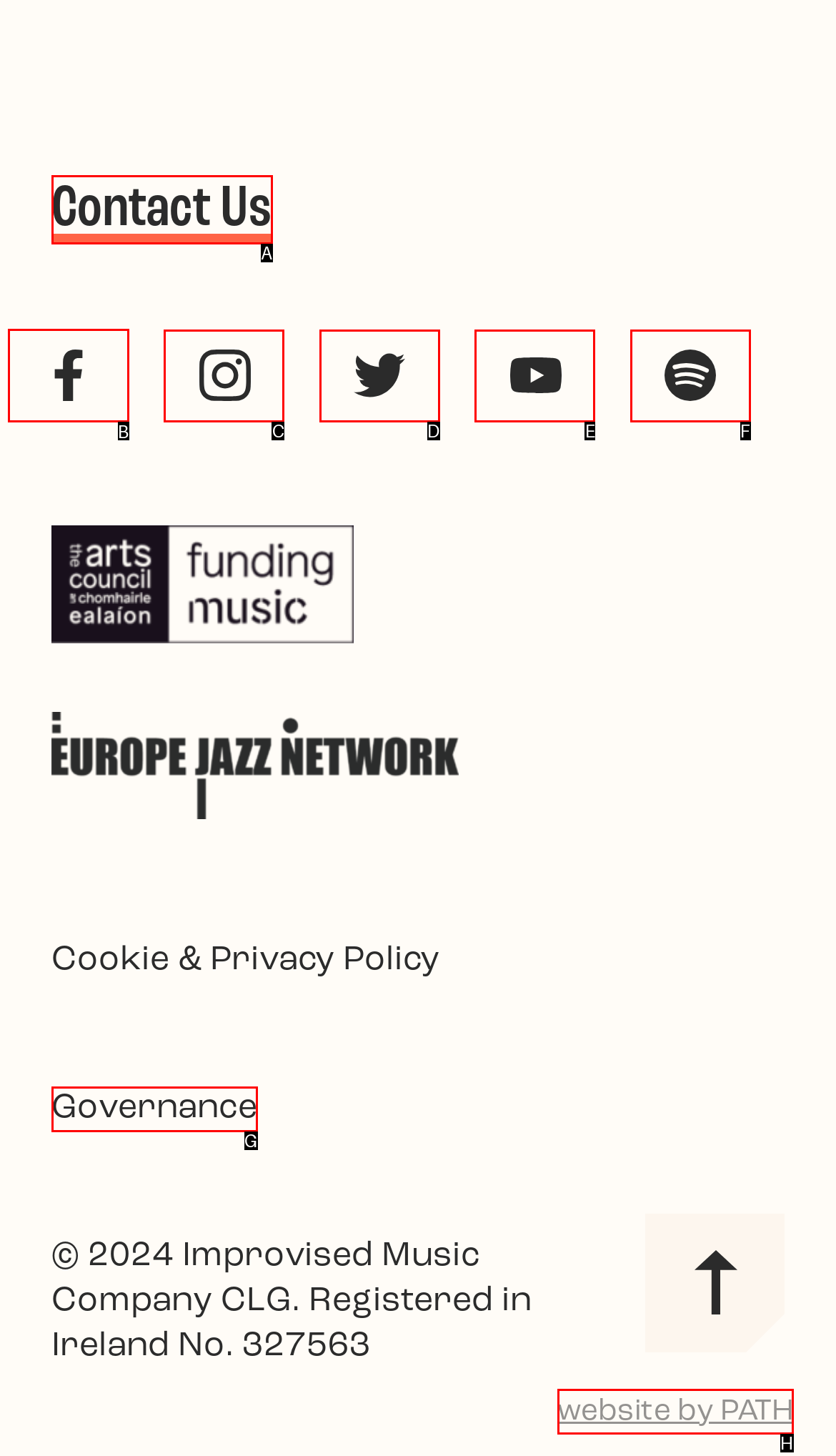Determine which UI element you should click to perform the task: Search
Provide the letter of the correct option from the given choices directly.

None